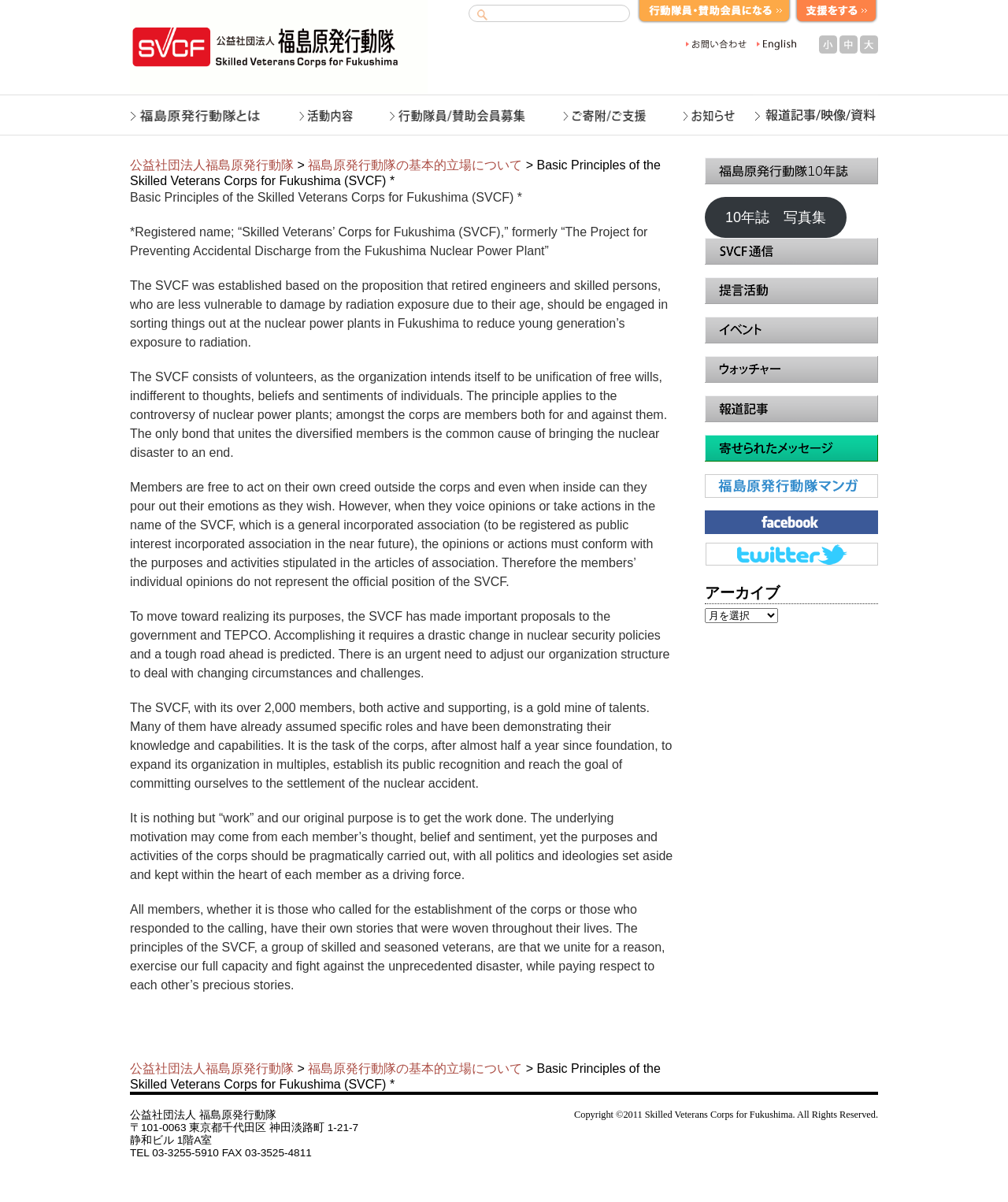How many links are there in the main section?
Look at the image and answer with only one word or phrase.

7